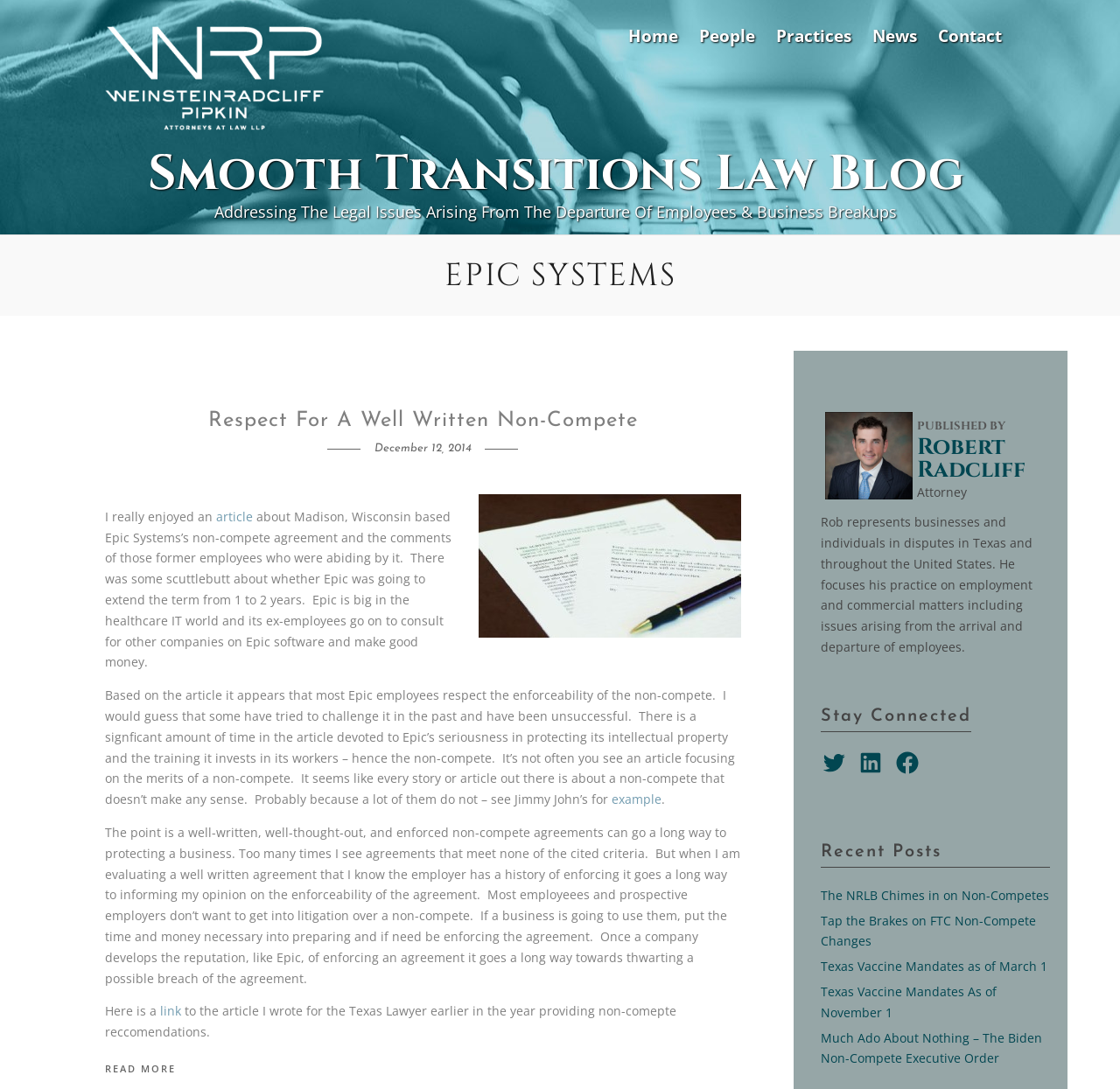Elaborate on the different components and information displayed on the webpage.

The webpage is about Epic Systems, a law blog focused on smooth transitions, particularly in the context of employee departures and business breakups. At the top, there is a navigation menu with links to "Home", "People", "Practices", "News", and "Contact". Below the navigation menu, there is a section with a link to a blog post titled "Respect For A Well Written Non-Compete". 

The main content of the webpage is an article discussing the importance of well-written non-compete agreements in protecting a business's intellectual property. The article cites Epic Systems as an example of a company that takes its non-compete agreements seriously and enforces them effectively. The article also mentions that most employees respect the enforceability of Epic Systems' non-compete agreements.

To the right of the article, there is a section with a heading "PUBLISHED BY" and information about the author, Robert Radcliff, an attorney who focuses on employment and commercial matters. Below this section, there are links to the author's social media profiles, including Twitter, LinkedIn, and Facebook.

Further down the page, there is a section with a heading "Recent Posts" that lists several links to other blog posts, including "The NRLB Chimes in on Non-Competes", "Tap the Brakes on FTC Non-Compete Changes", and "Texas Vaccine Mandates as of March 1".